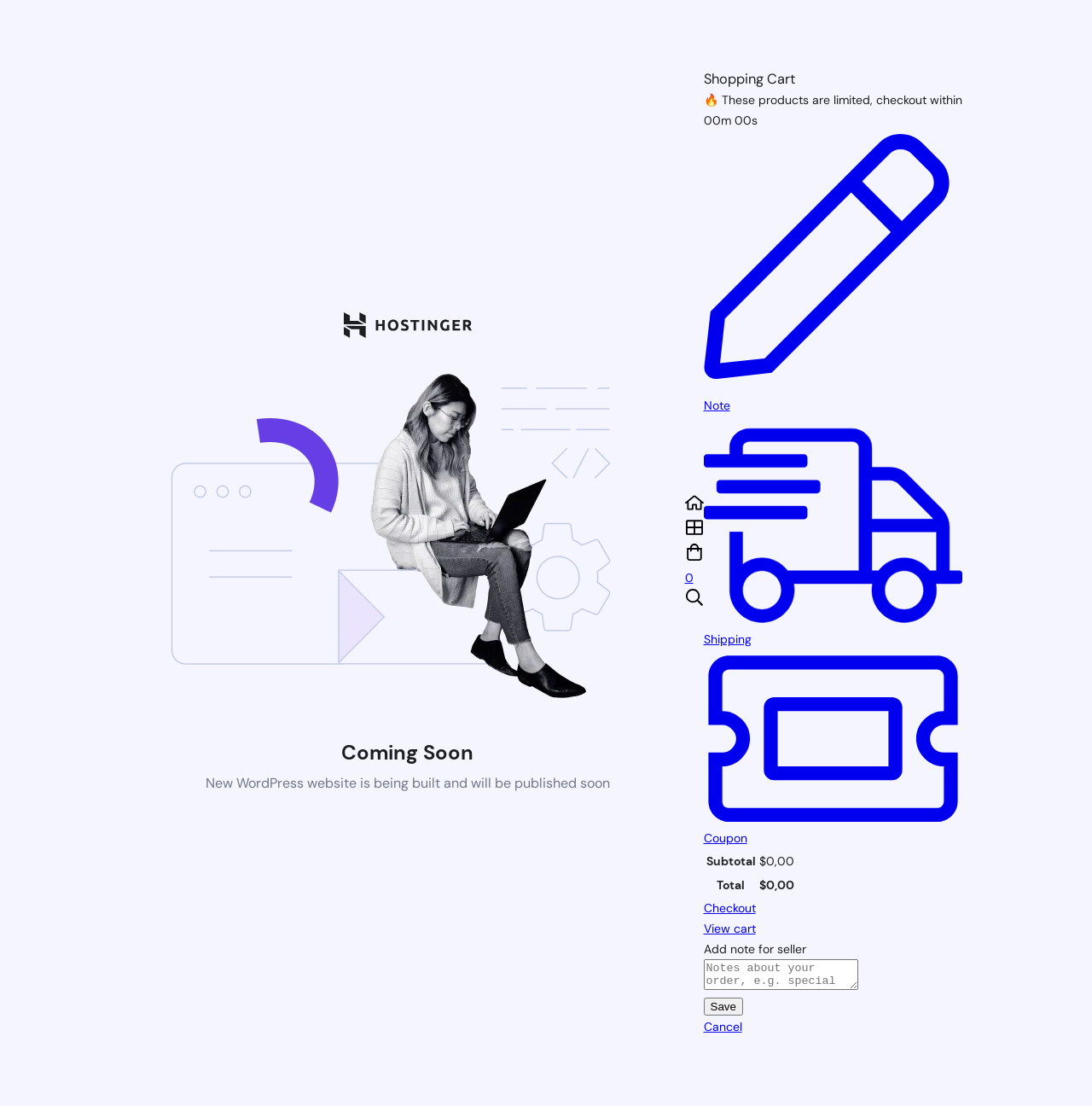What is the current total?
Please give a detailed and elaborate answer to the question.

The total is displayed in the table, in the gridcell of the second row, as '$0,00'.